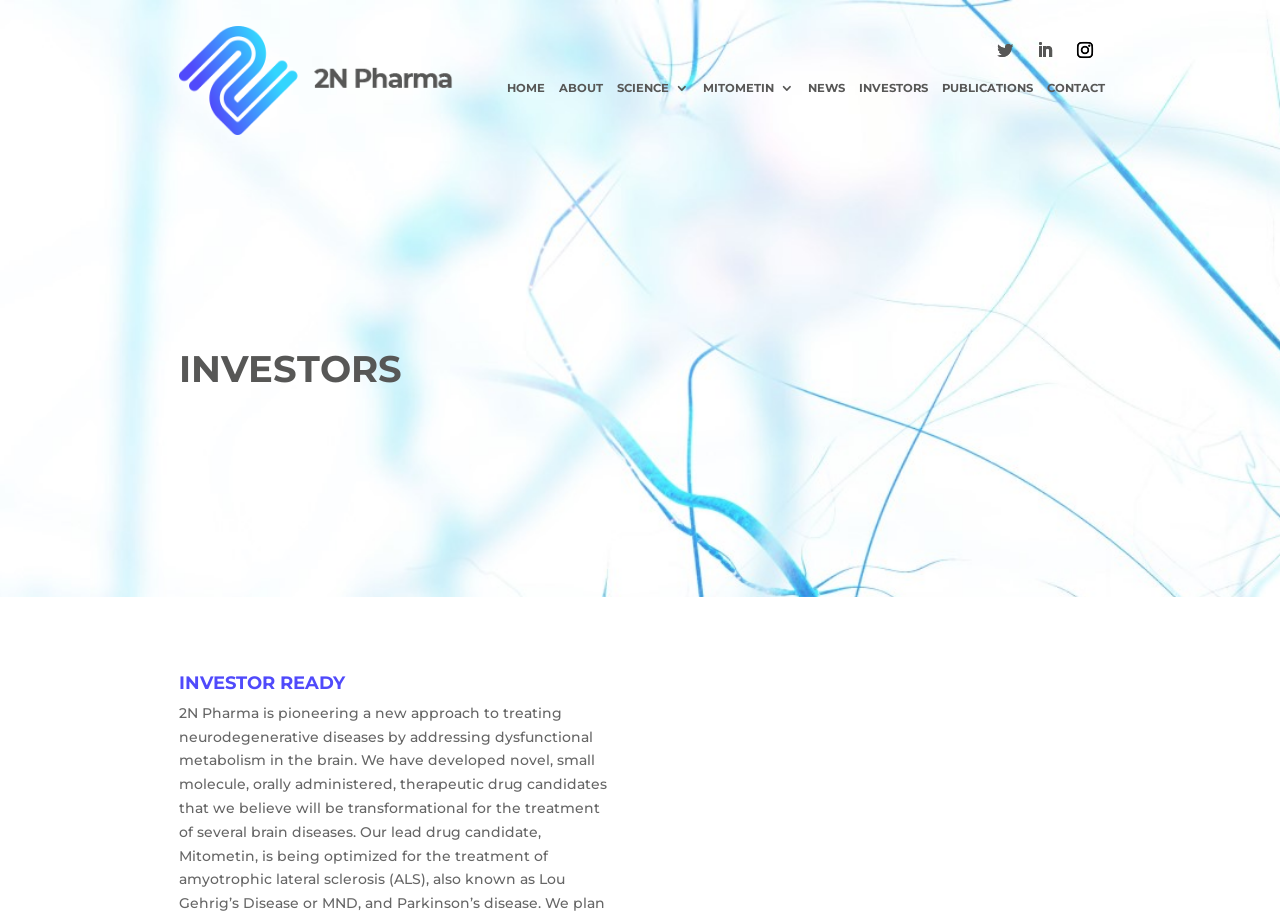Identify the bounding box coordinates of the area you need to click to perform the following instruction: "Click the link with a left arrow icon".

[0.772, 0.037, 0.797, 0.072]